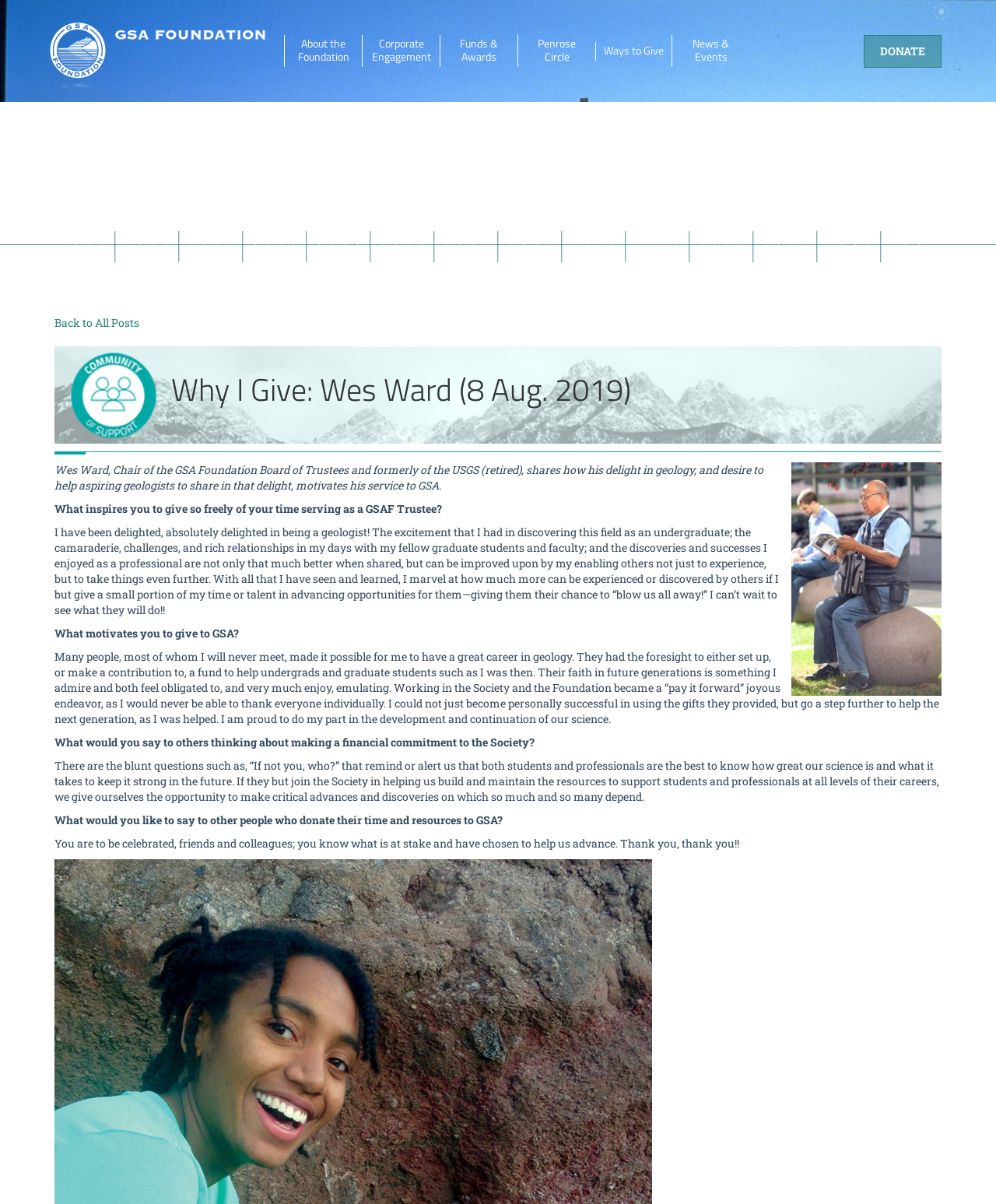Identify the bounding box coordinates of the clickable section necessary to follow the following instruction: "Learn more about 'Ways to Give'". The coordinates should be presented as four float numbers from 0 to 1, i.e., [left, top, right, bottom].

[0.598, 0.035, 0.674, 0.05]